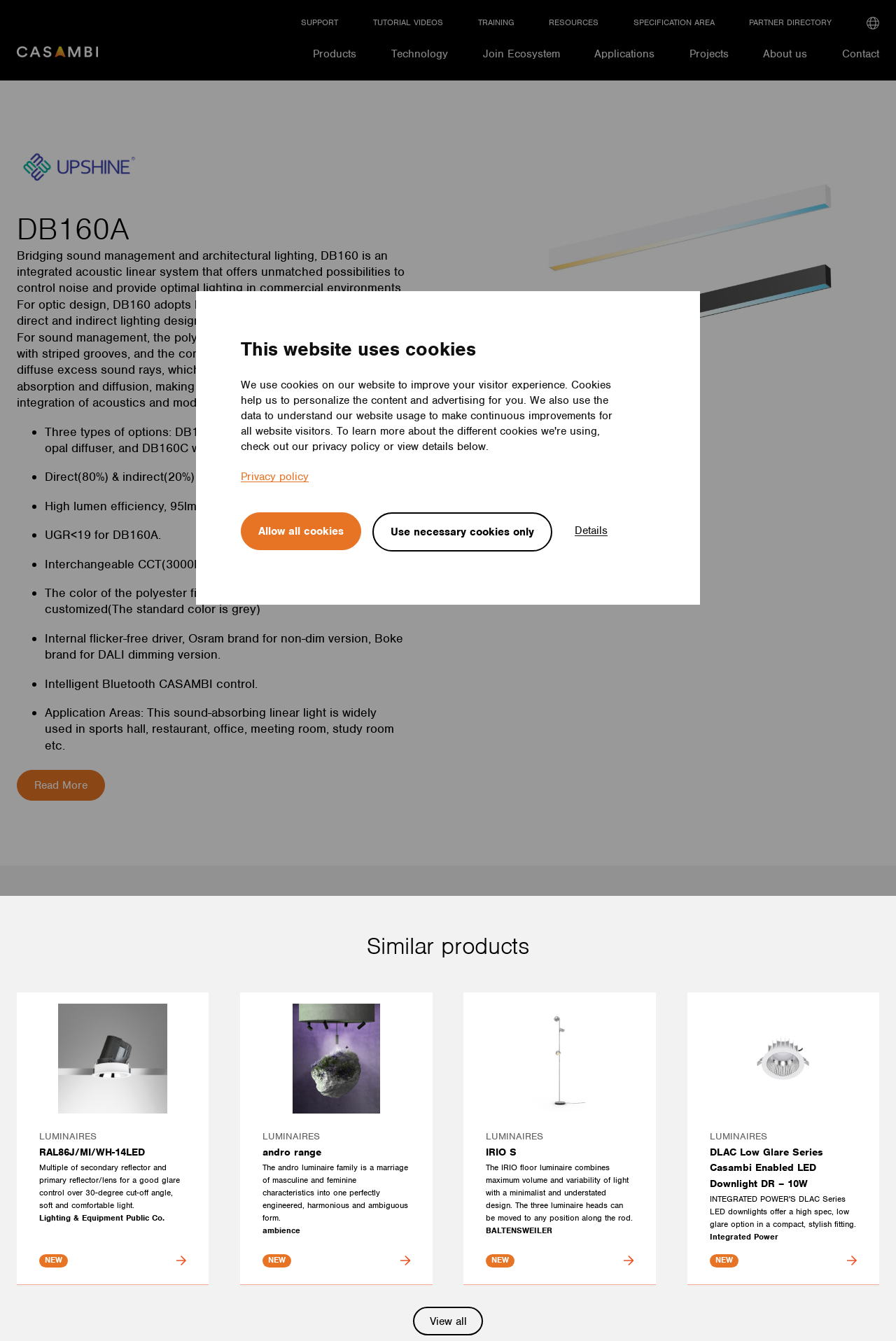Highlight the bounding box coordinates of the region I should click on to meet the following instruction: "View all similar products".

[0.461, 0.974, 0.539, 0.996]